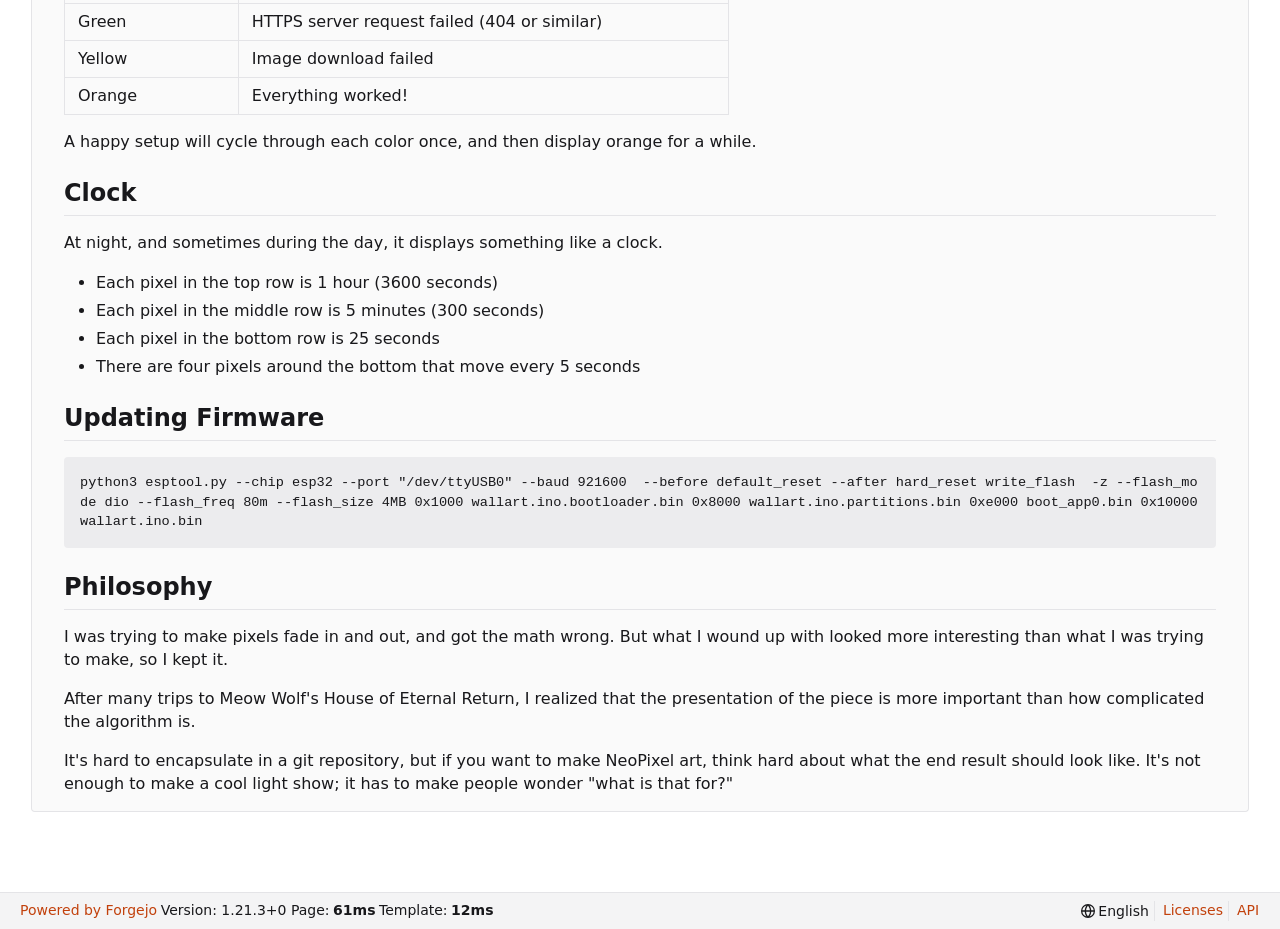What is the philosophy behind making NeoPixel art?
Refer to the image and respond with a one-word or short-phrase answer.

Think about end result